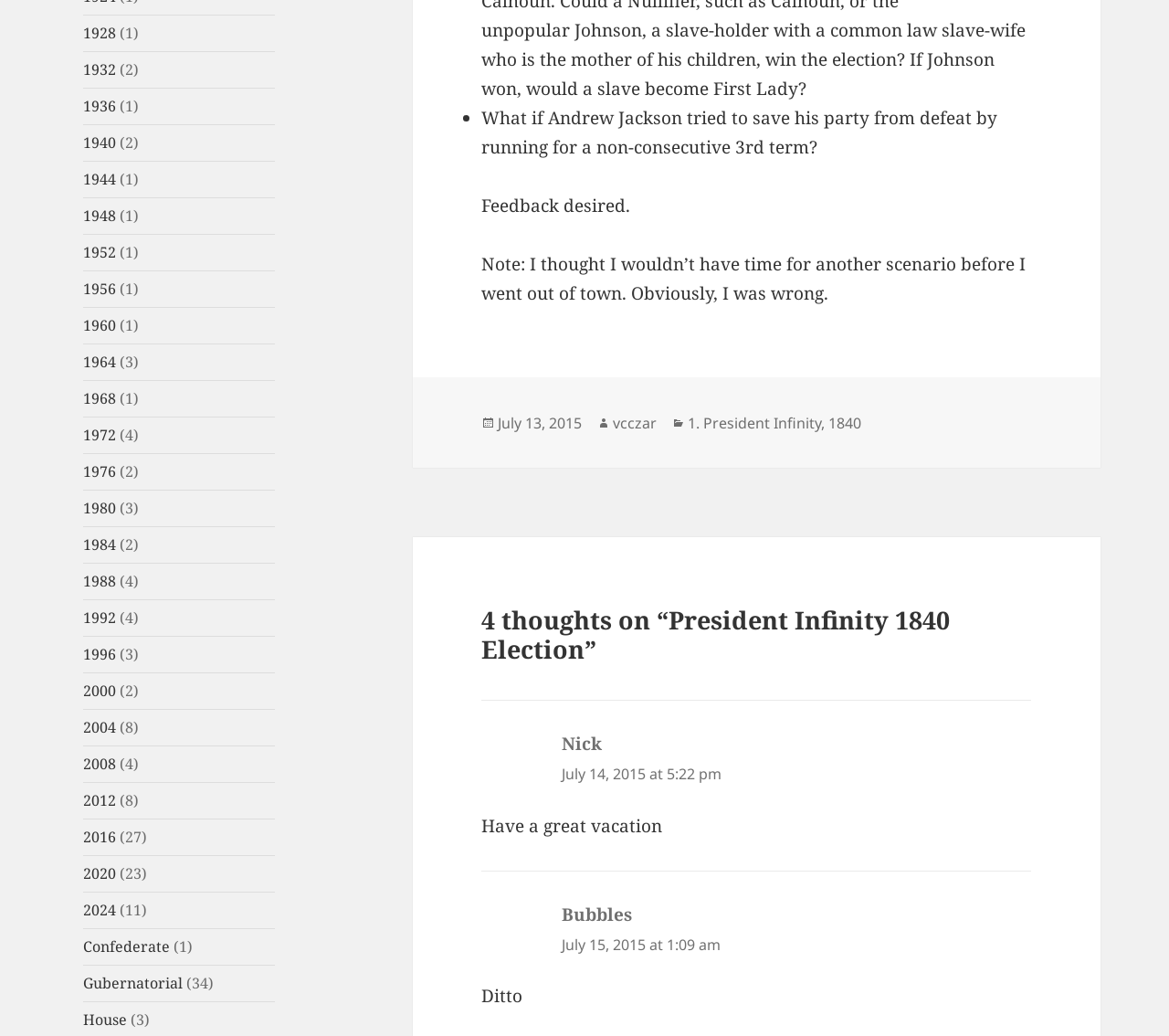How many comments are there on this webpage?
Analyze the image and deliver a detailed answer to the question.

There are three comments on this webpage, each with a username and a timestamp. The comments are from users 'Nick', 'Bubbles', and an unnamed user.